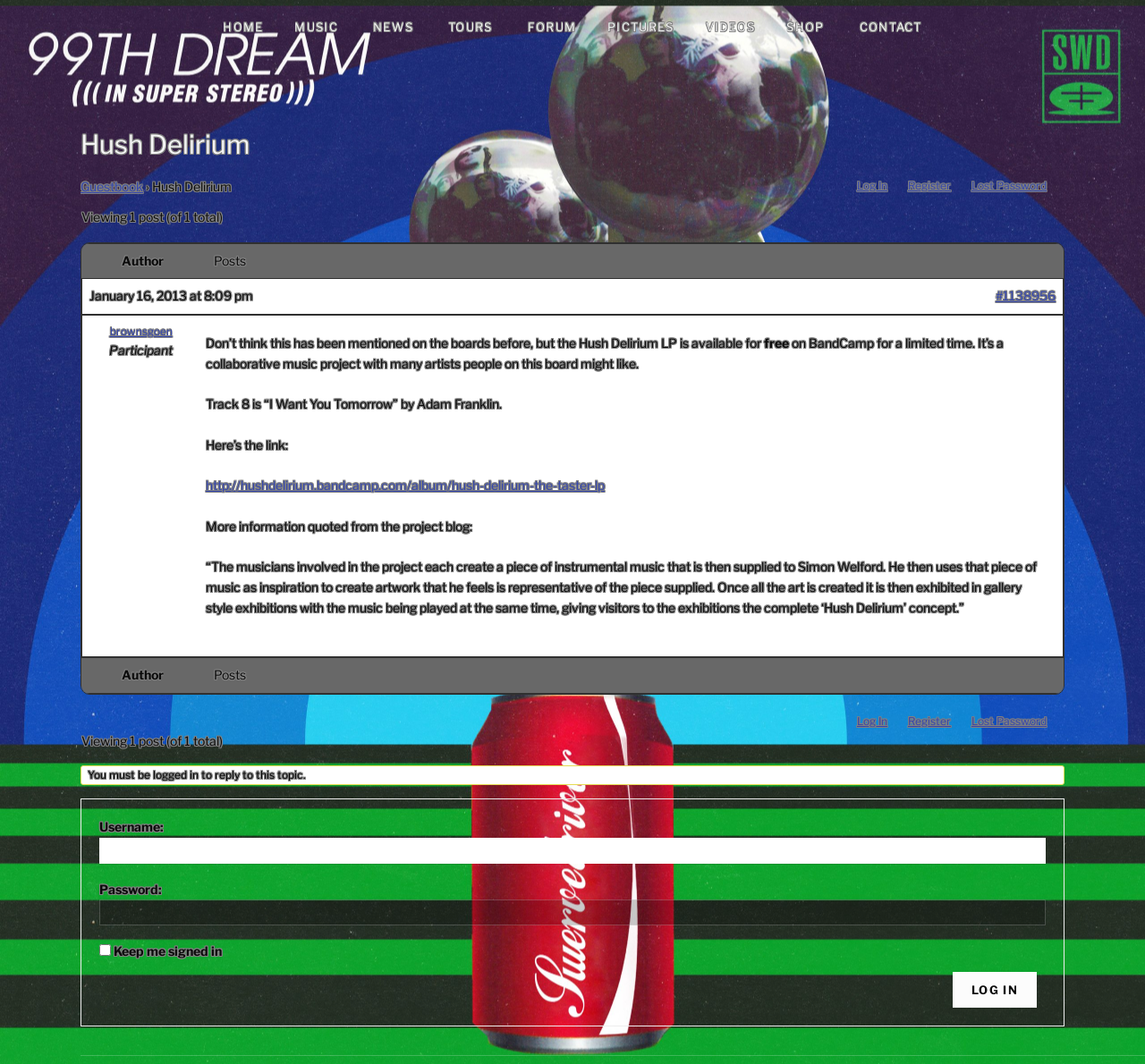Determine the bounding box coordinates of the target area to click to execute the following instruction: "Click on the Register link."

[0.793, 0.168, 0.83, 0.181]